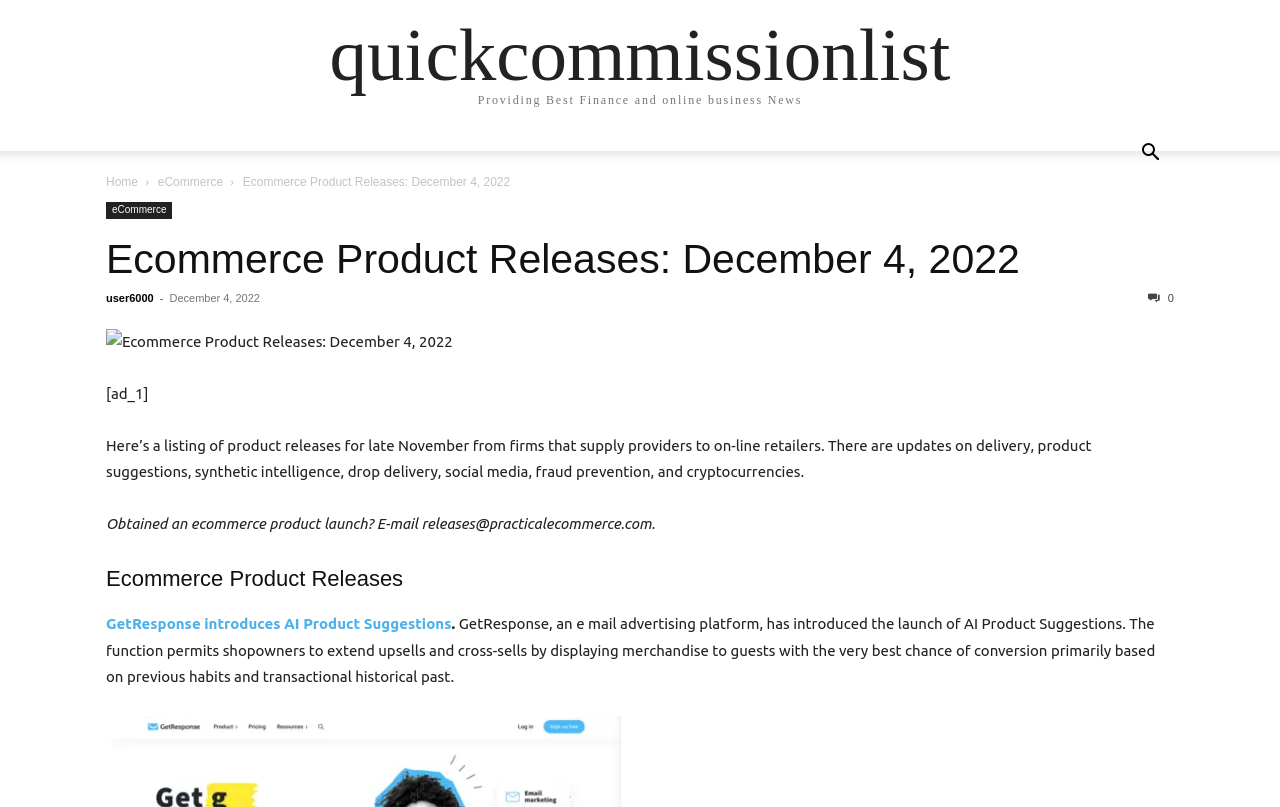From the element description: "user6000", extract the bounding box coordinates of the UI element. The coordinates should be expressed as four float numbers between 0 and 1, in the order [left, top, right, bottom].

[0.083, 0.362, 0.12, 0.377]